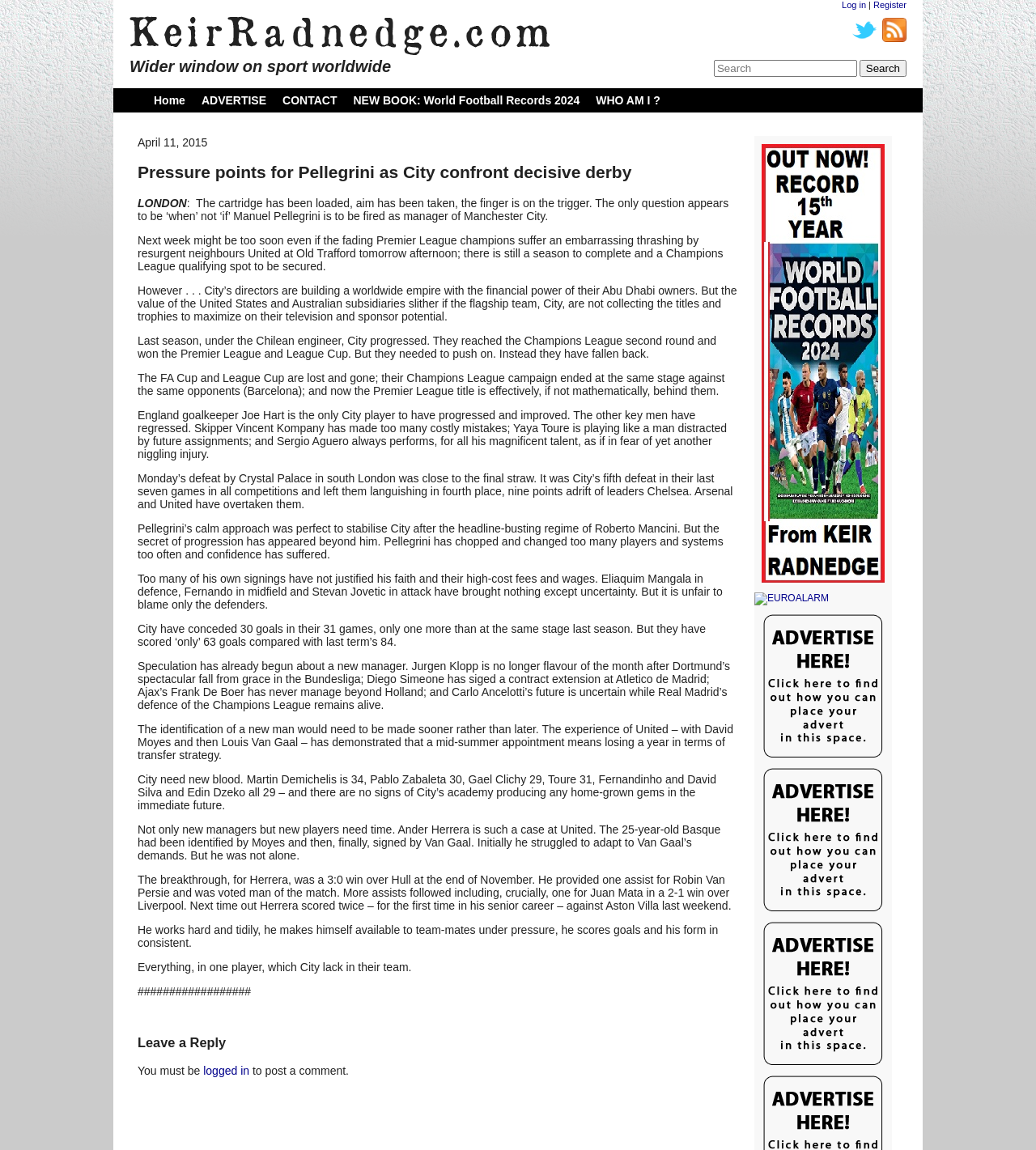Extract the bounding box coordinates for the described element: "eBook: CISSP fundamentals in focus". The coordinates should be represented as four float numbers between 0 and 1: [left, top, right, bottom].

None